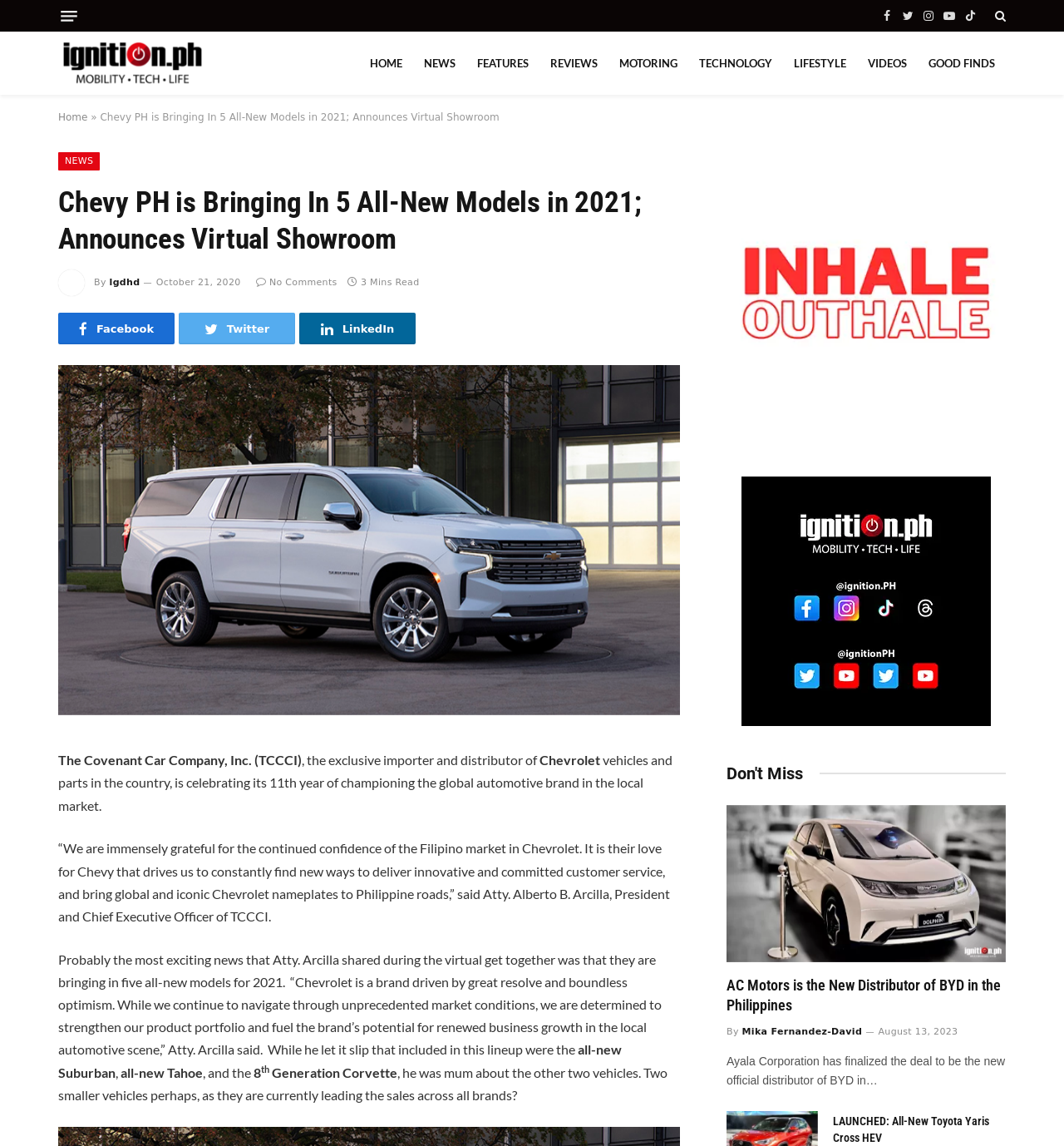Determine the bounding box coordinates of the region I should click to achieve the following instruction: "View the '2020 Chevrolet 2021 Suburban' image". Ensure the bounding box coordinates are four float numbers between 0 and 1, i.e., [left, top, right, bottom].

[0.055, 0.319, 0.639, 0.624]